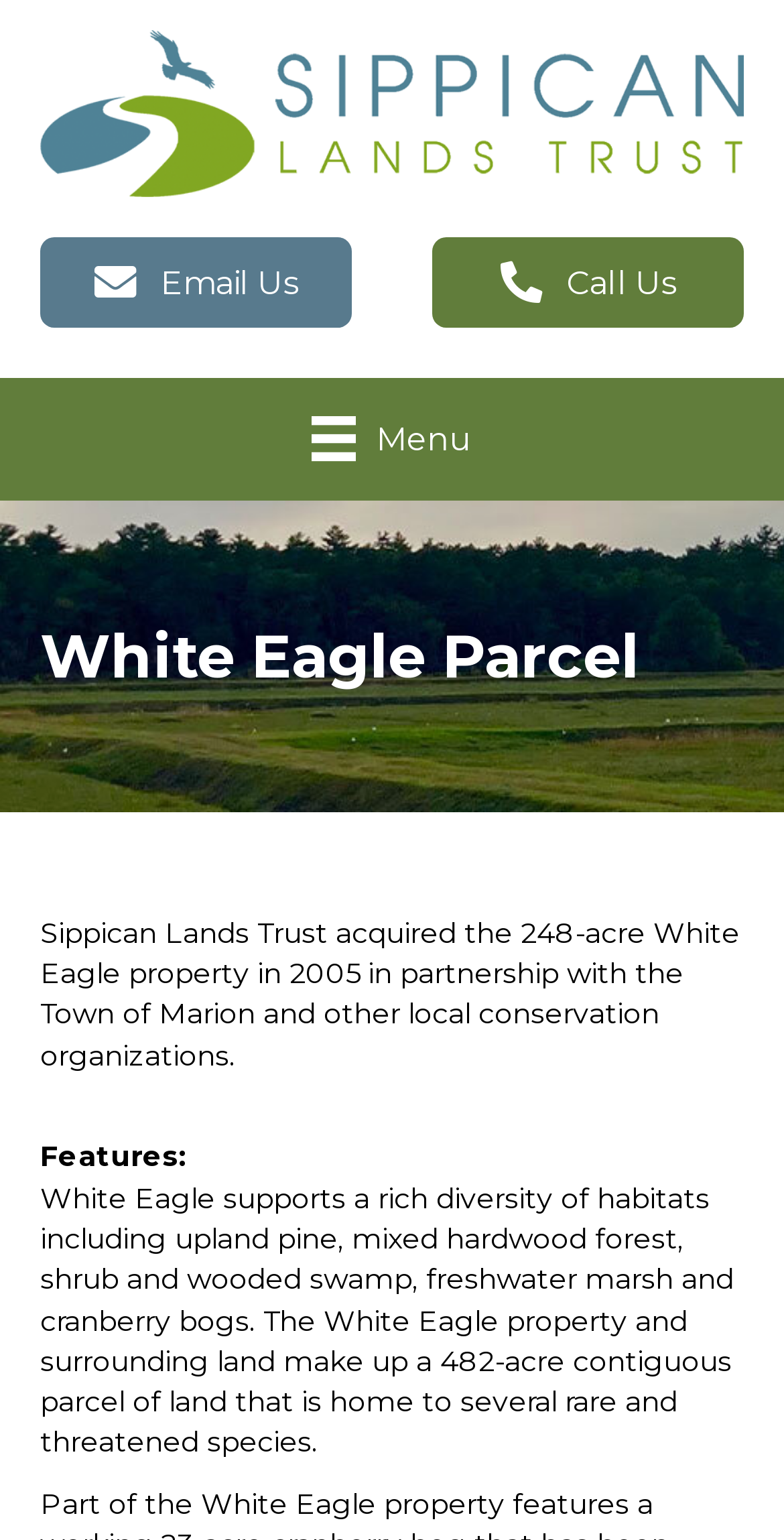Analyze and describe the webpage in a detailed narrative.

The webpage is about the White Eagle Parcel, a property acquired by the Sippican Lands Trust in 2005. At the top left corner, there is a logo of Sippican Lands Trust, which is an image with a link. Next to the logo, there are two links, "Email Us" and "Call Us", positioned side by side. Below these links, there is a button labeled "Menu" with an icon, situated roughly in the middle of the top section.

The main content of the webpage starts with a heading "White Eagle Parcel" at the top center. Below the heading, there is a paragraph of text that describes the acquisition of the White Eagle property by Sippican Lands Trust in partnership with the Town of Marion and other local conservation organizations.

Further down, there is a section labeled "Features:", which is followed by a detailed description of the various habitats supported by the White Eagle property, including upland pine, mixed hardwood forest, shrub and wooded swamp, freshwater marsh, and cranberry bogs. This description also mentions that the property is home to several rare and threatened species.